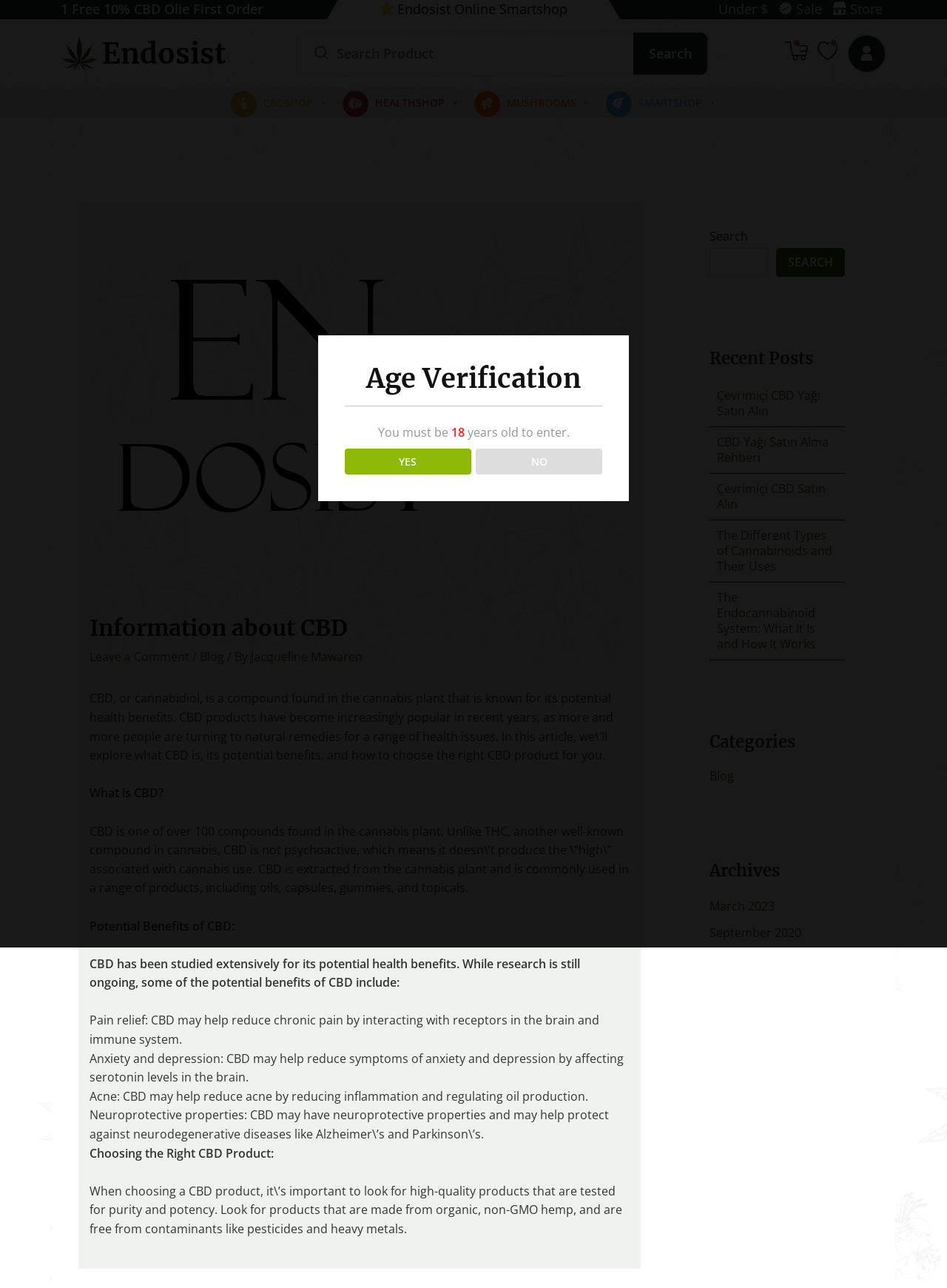Please determine the bounding box coordinates of the element's region to click in order to carry out the following instruction: "Visit the online smartshop". The coordinates should be four float numbers between 0 and 1, i.e., [left, top, right, bottom].

[0.415, 0.0, 0.599, 0.014]